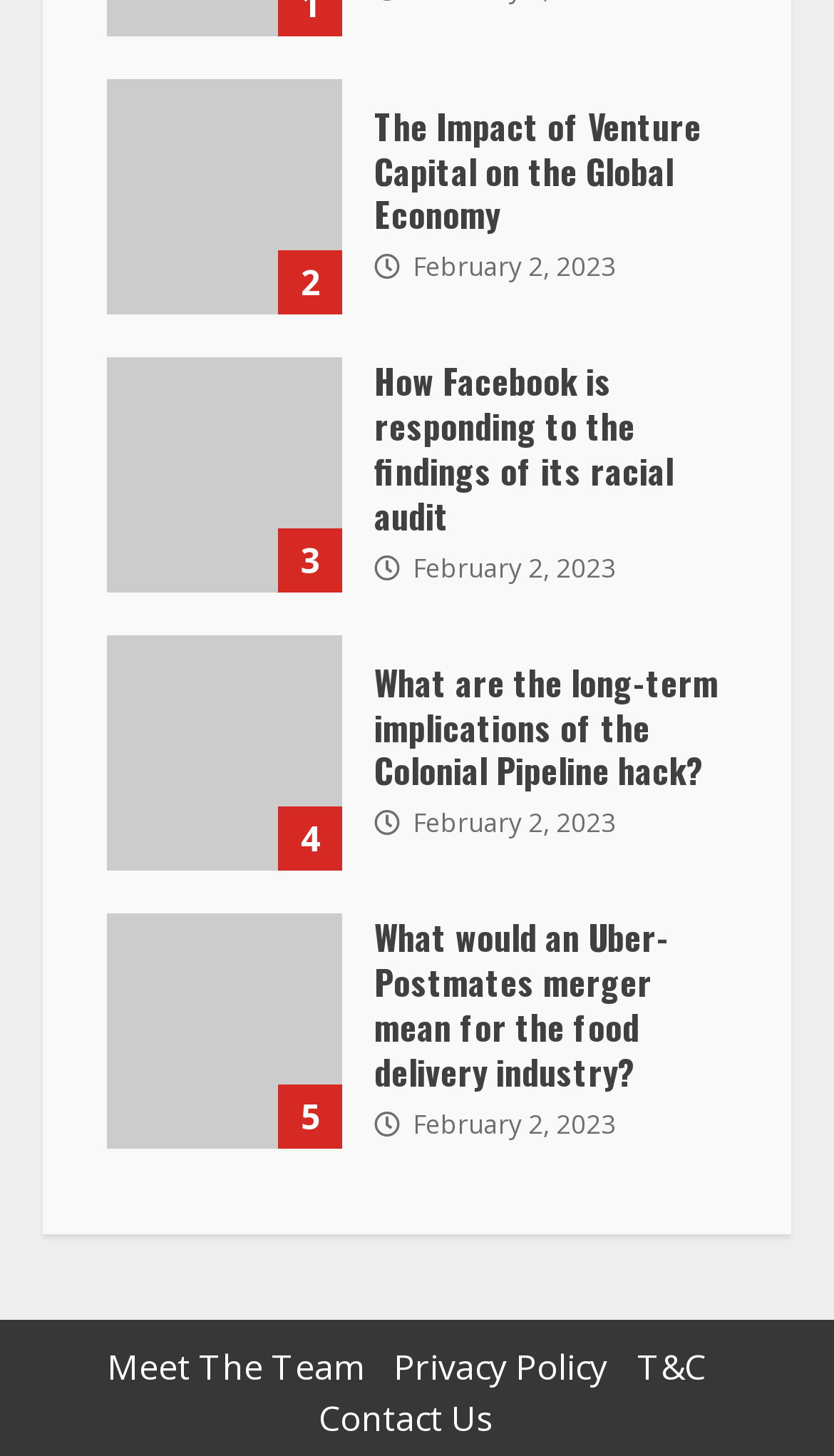Please specify the bounding box coordinates for the clickable region that will help you carry out the instruction: "Learn about Facebook's response to its racial audit".

[0.449, 0.247, 0.872, 0.37]